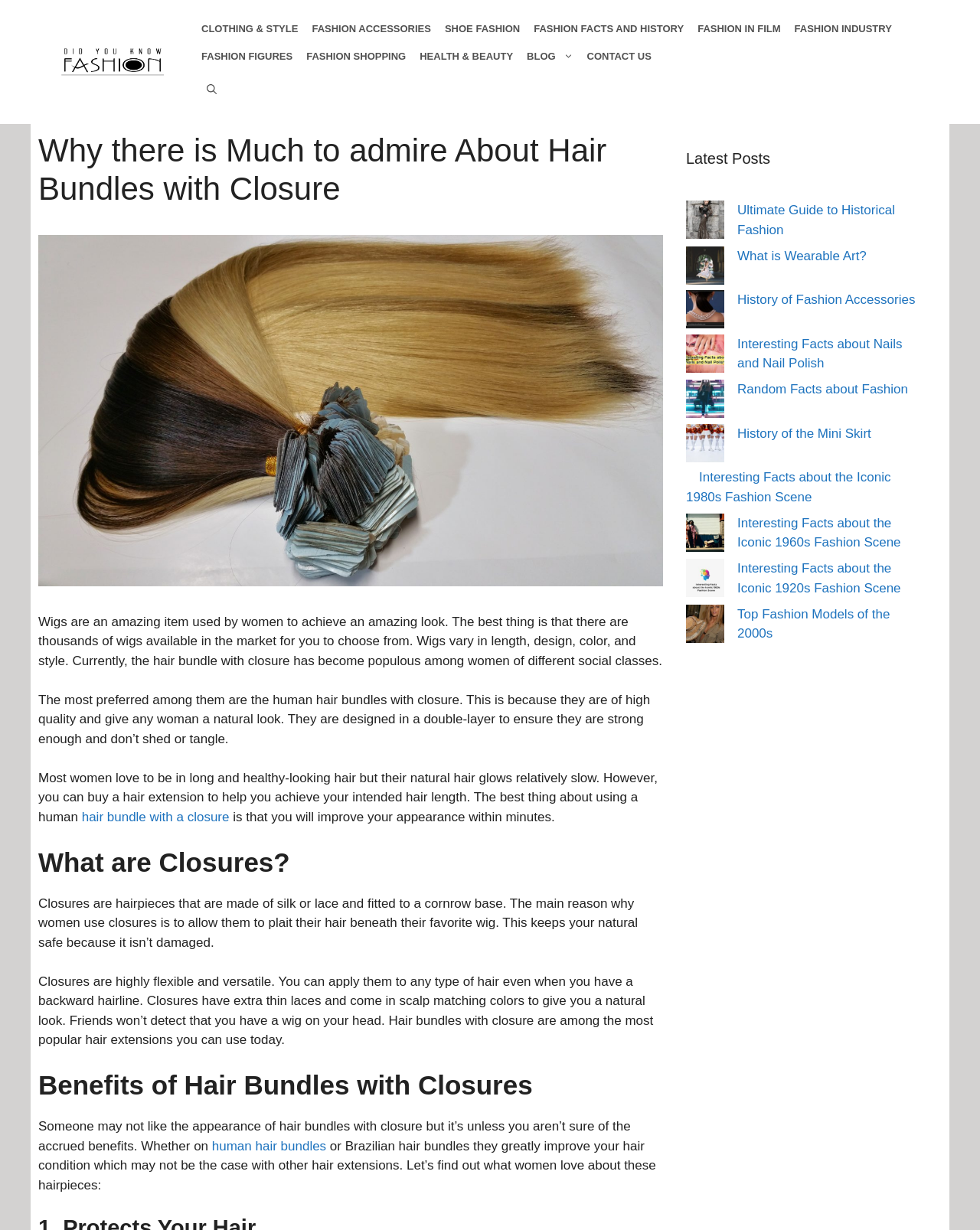Locate the bounding box coordinates of the clickable area to execute the instruction: "Read more about 'hair bundle with a closure'". Provide the coordinates as four float numbers between 0 and 1, represented as [left, top, right, bottom].

[0.083, 0.658, 0.234, 0.67]